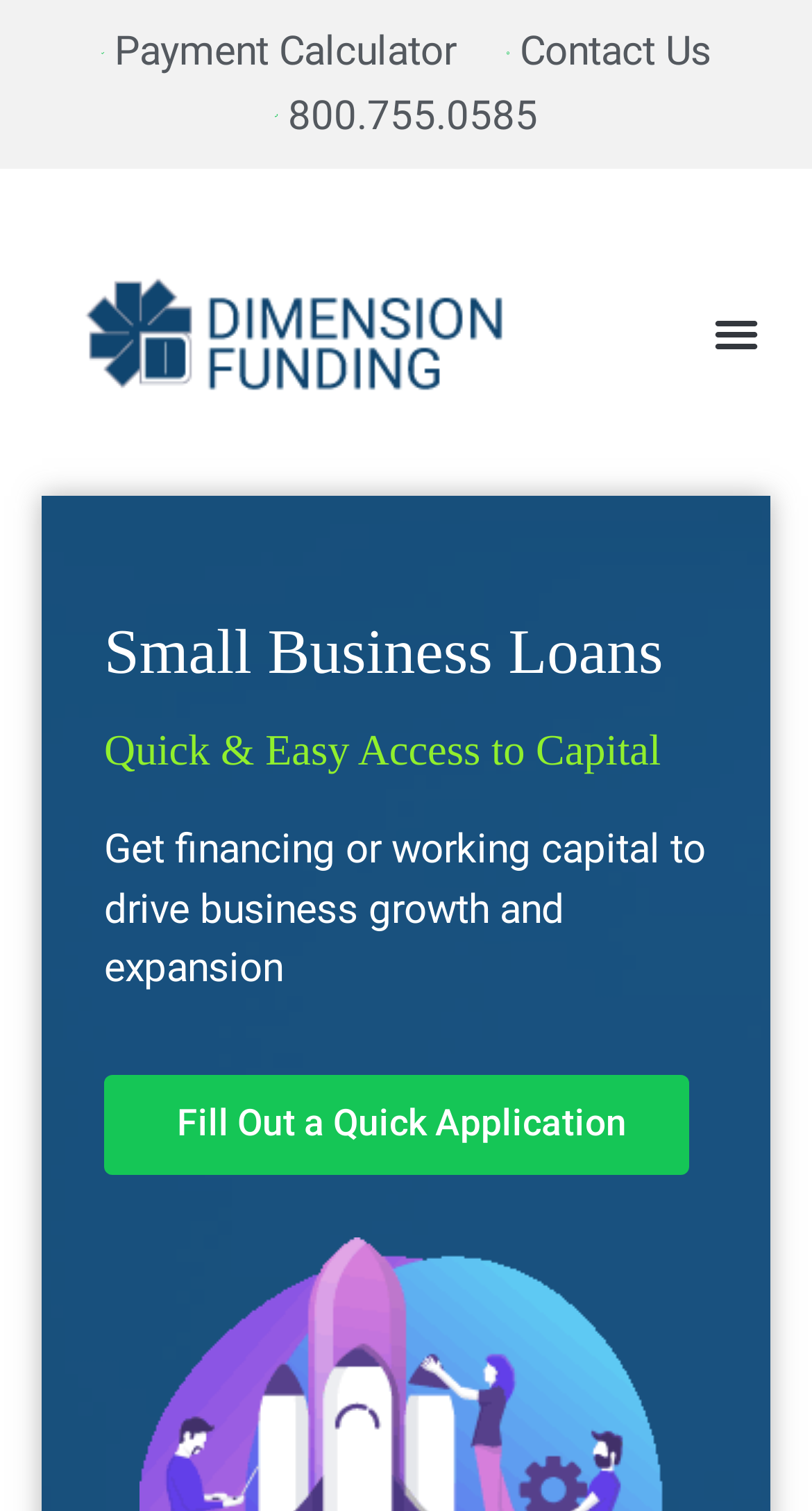What is the phone number to contact?
Please provide a detailed answer to the question.

I found the phone number by looking at the link element with the text '800.755.0585' which is located at the top of the webpage.